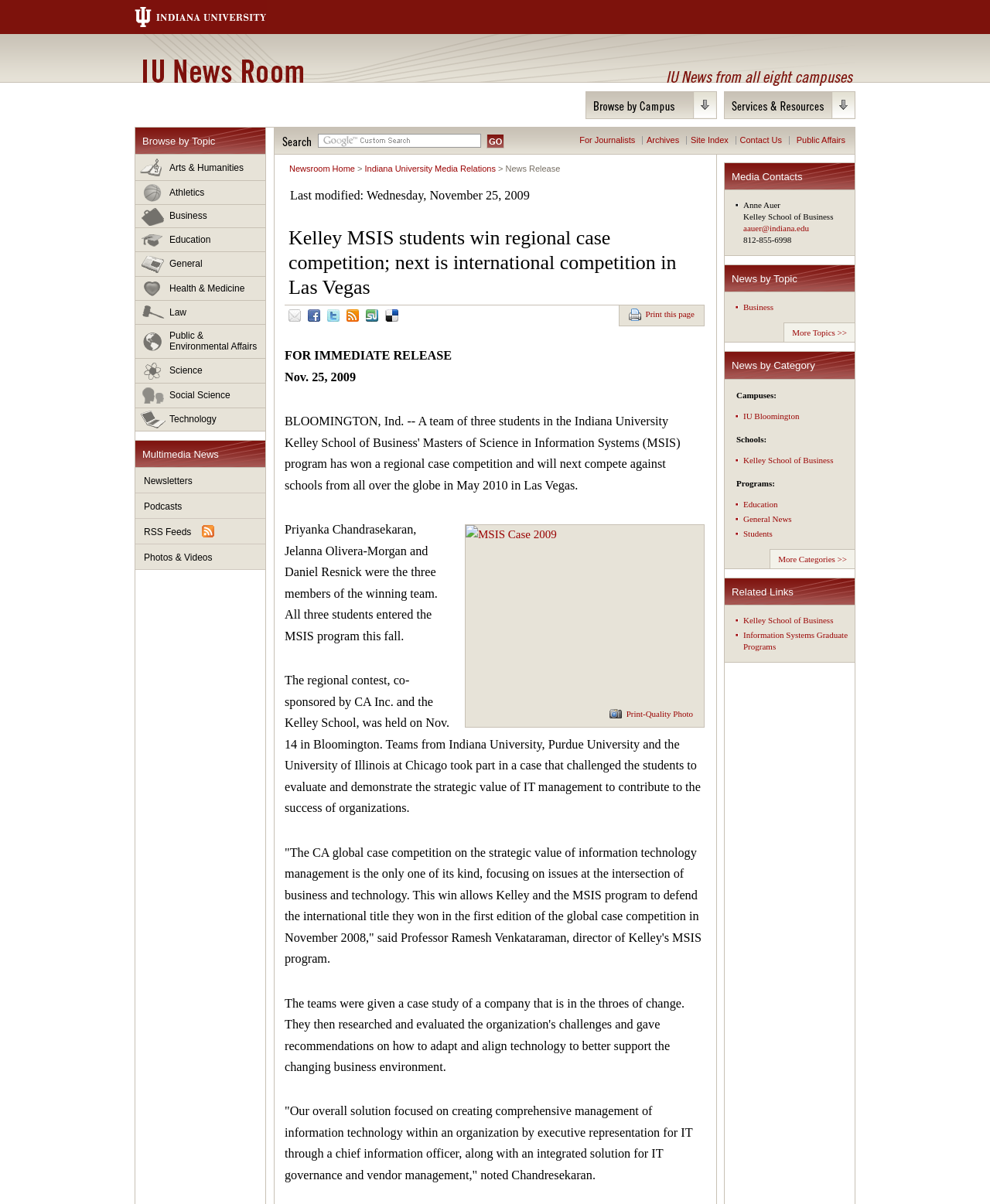What is the topic of the news?
From the details in the image, answer the question comprehensively.

I found the answer by looking at the categories section on the webpage, where it lists 'Business' as one of the topics.